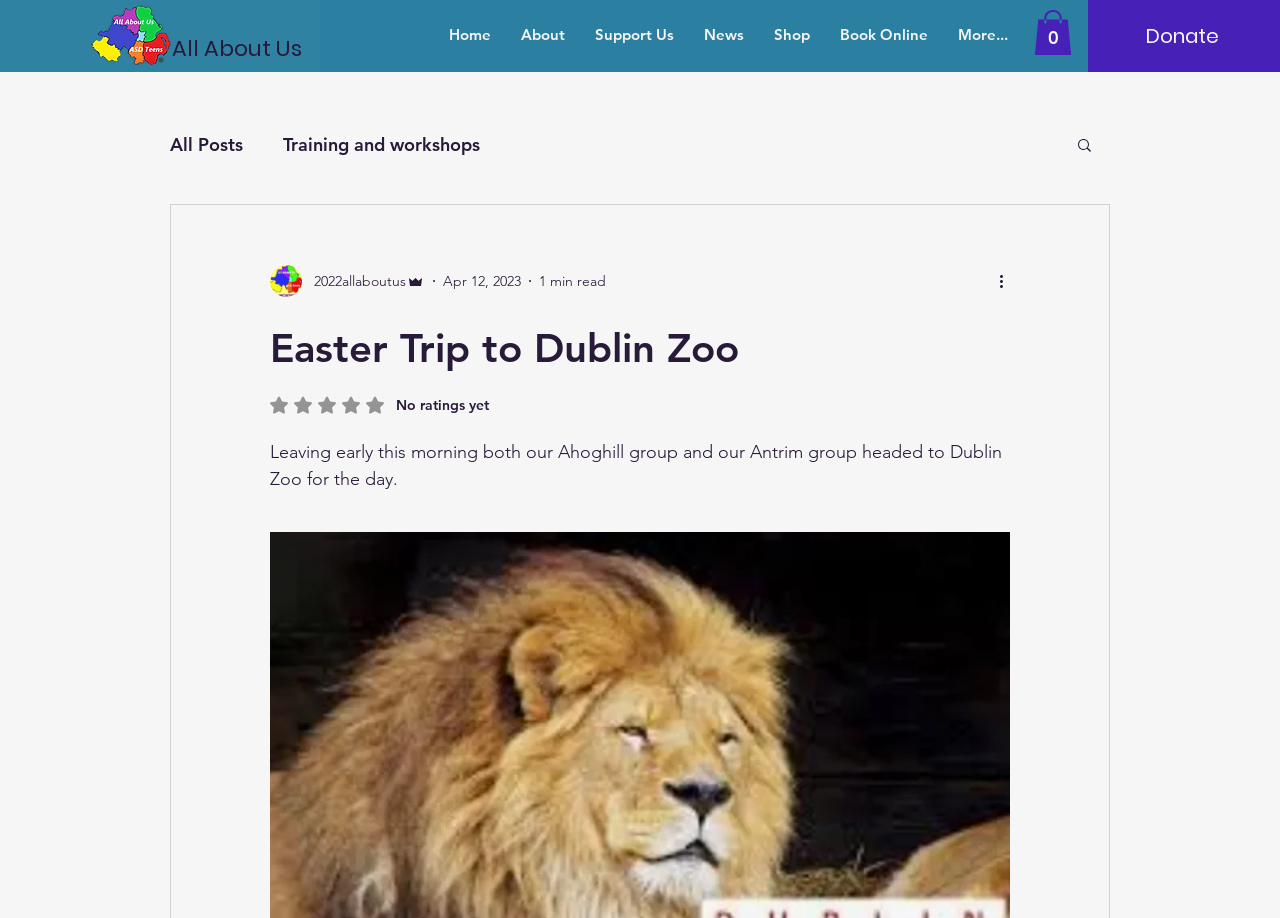Who wrote the article 'Easter Trip to Dublin Zoo'?
Using the details shown in the screenshot, provide a comprehensive answer to the question.

The author of the article 'Easter Trip to Dublin Zoo' is mentioned below the article title, and it is '2022allaboutus Admin', which is a username or a nickname of the writer.